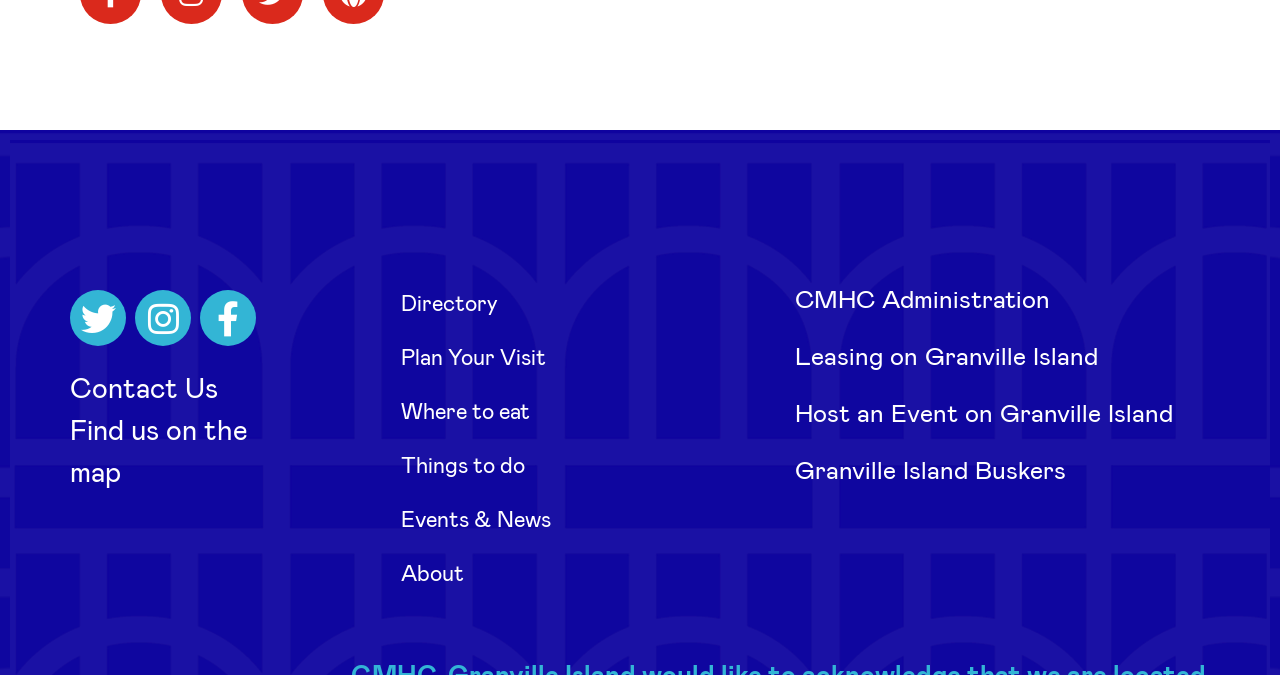Using the webpage screenshot, find the UI element described by SECOND HALF, CLICK HERE. Provide the bounding box coordinates in the format (top-left x, top-left y, bottom-right x, bottom-right y), ensuring all values are floating point numbers between 0 and 1.

None